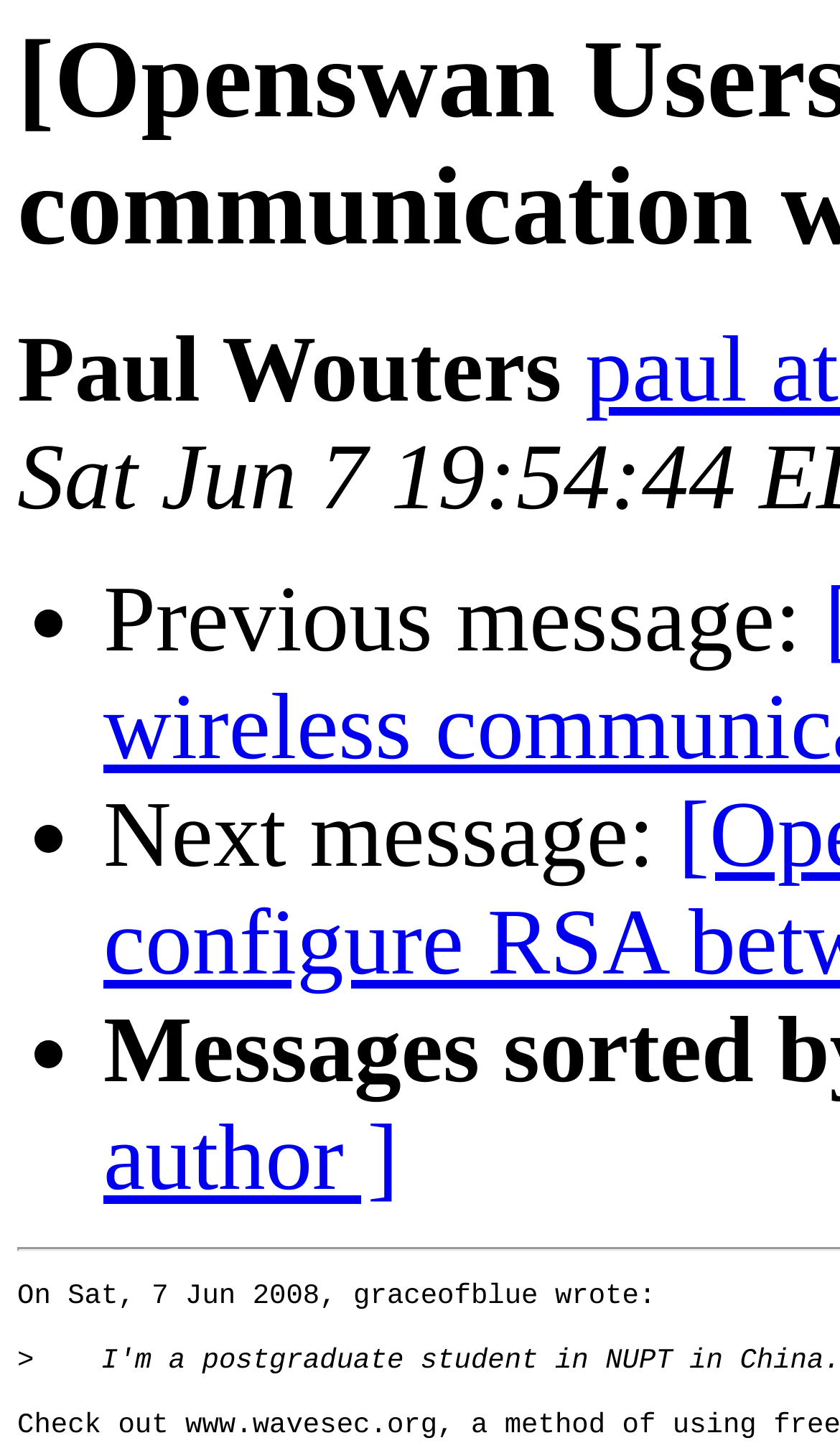How many navigation options are available?
Look at the image and provide a short answer using one word or a phrase.

3